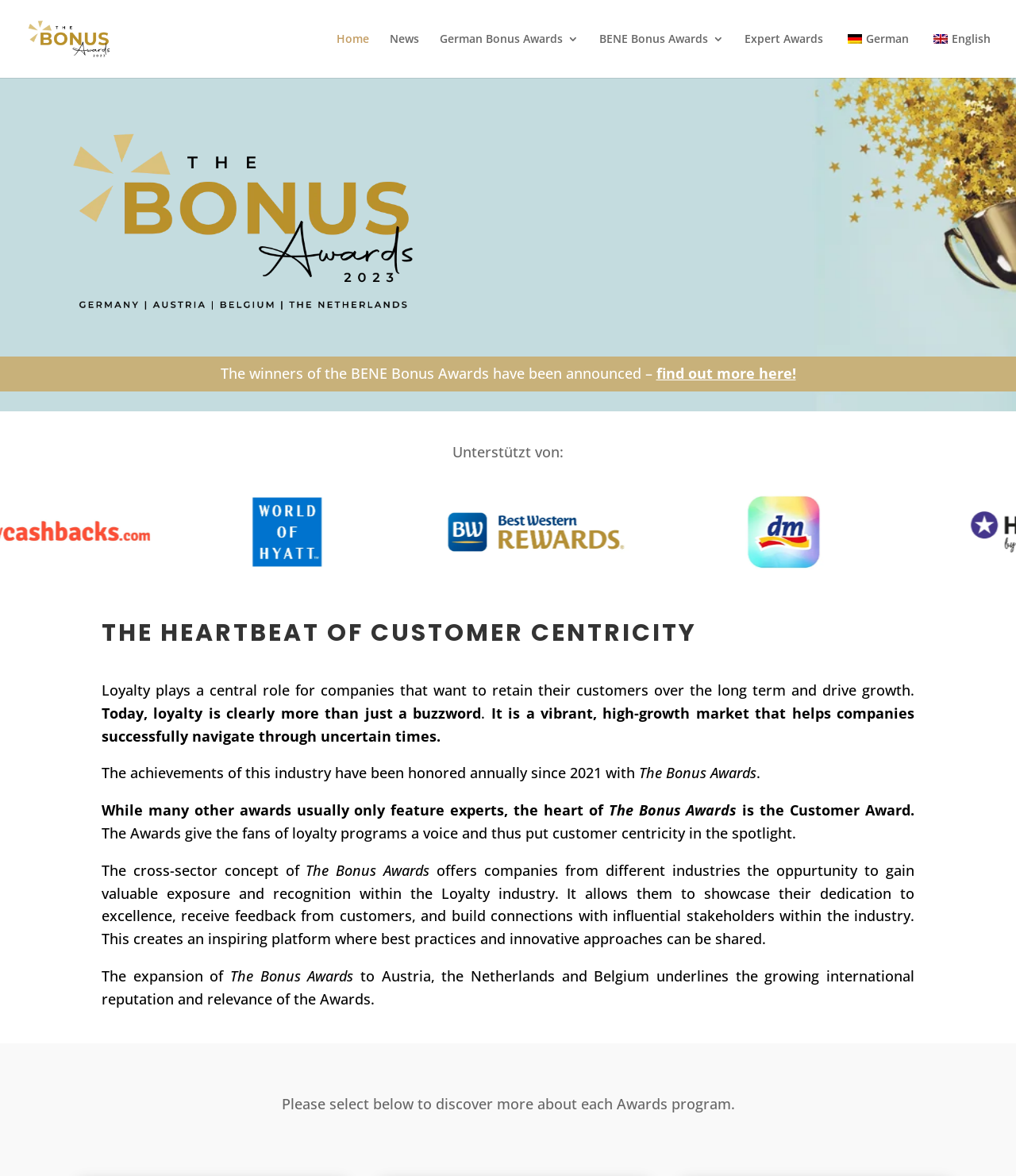Specify the bounding box coordinates of the region I need to click to perform the following instruction: "read more about BENE Bonus Awards". The coordinates must be four float numbers in the range of 0 to 1, i.e., [left, top, right, bottom].

[0.59, 0.028, 0.712, 0.066]